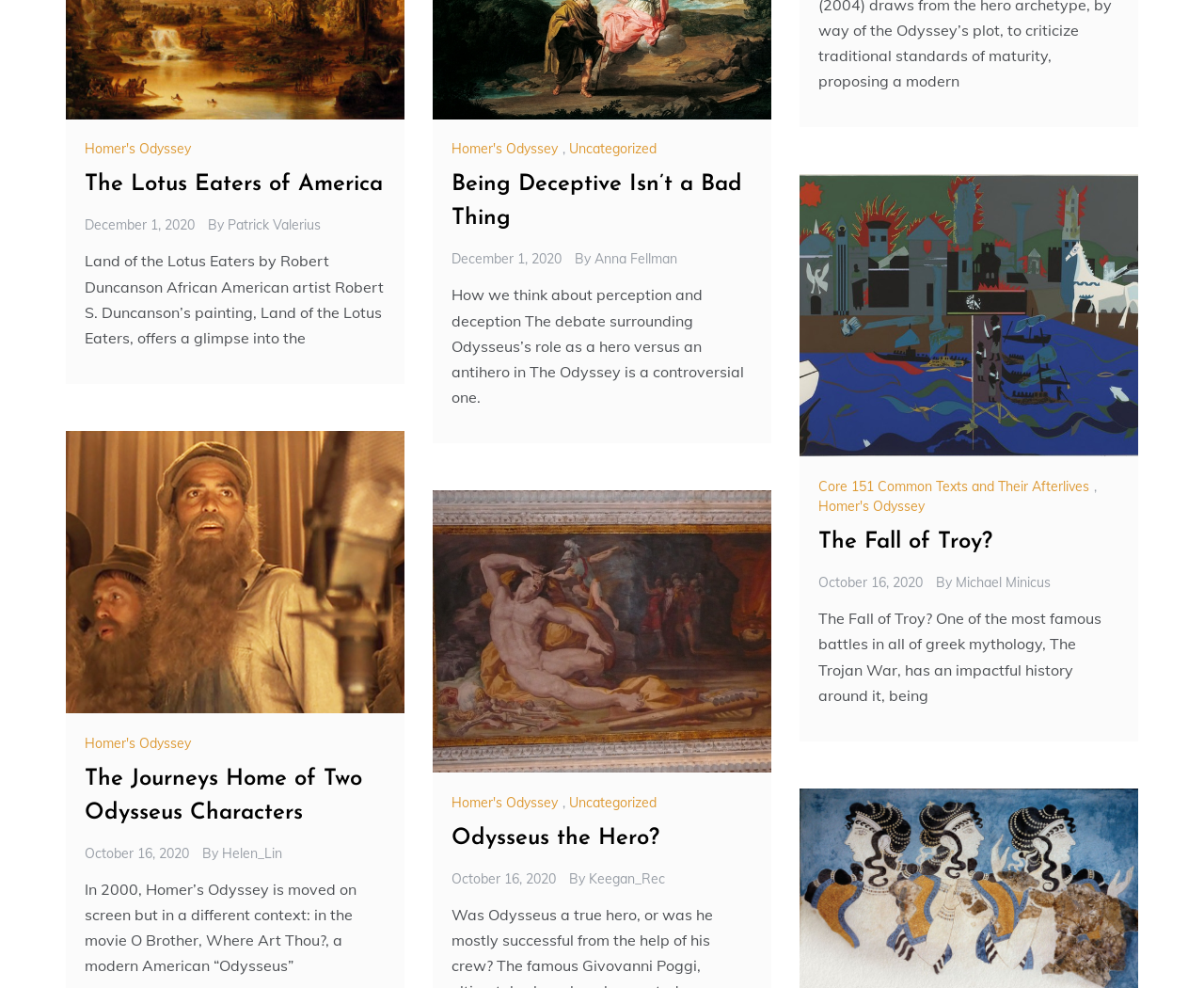Please identify the bounding box coordinates of the element on the webpage that should be clicked to follow this instruction: "Explore the topic 'Odysseus the Hero?'". The bounding box coordinates should be given as four float numbers between 0 and 1, formatted as [left, top, right, bottom].

[0.375, 0.837, 0.548, 0.86]